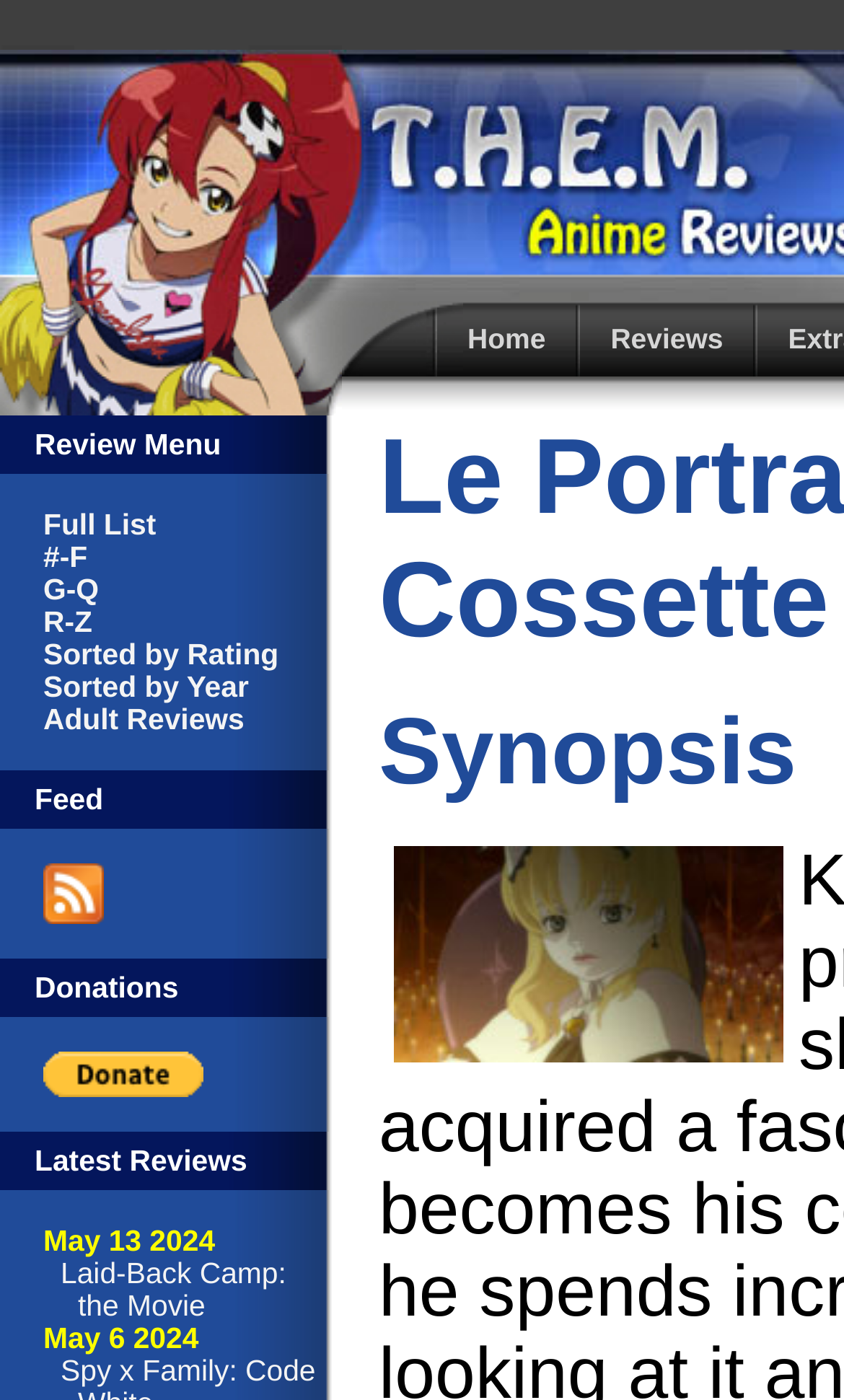Please identify the bounding box coordinates for the region that you need to click to follow this instruction: "Enter your comment in the 'COMMENT' field".

None